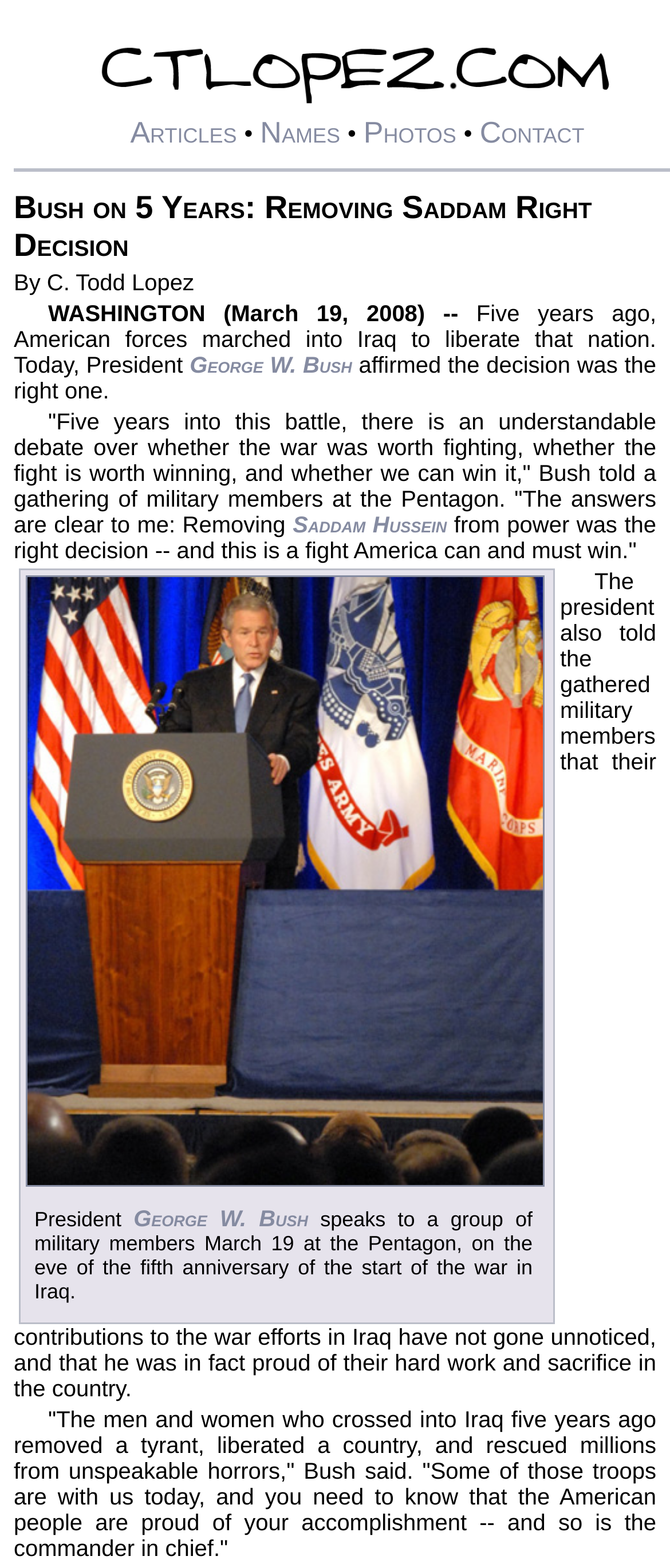Identify the bounding box coordinates necessary to click and complete the given instruction: "View the Photos section".

[0.543, 0.073, 0.681, 0.095]